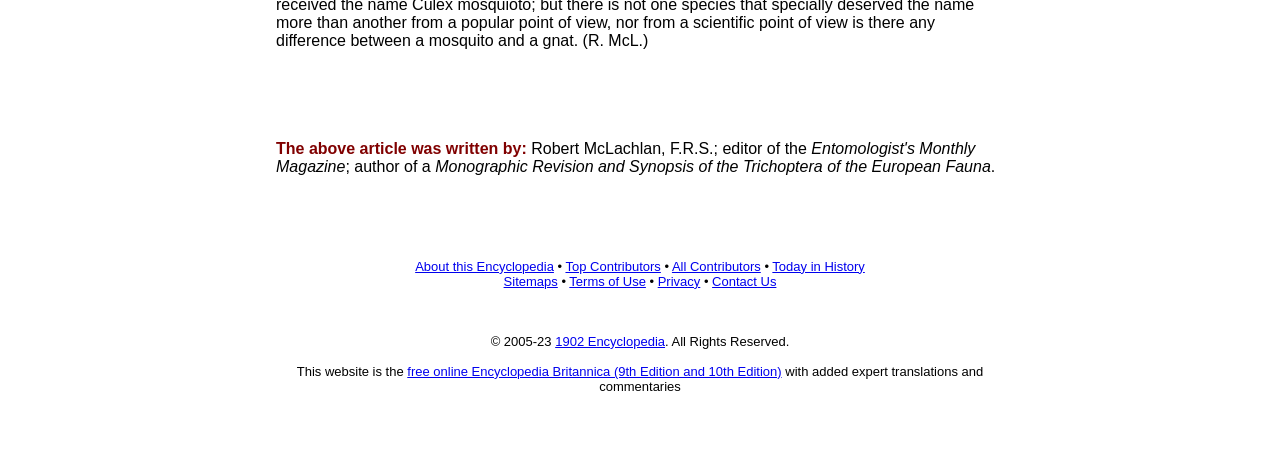Could you highlight the region that needs to be clicked to execute the instruction: "Contact Us"?

[0.556, 0.583, 0.607, 0.614]